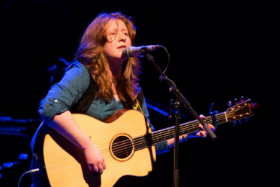What type of atmosphere is created by the musician's performance?
From the image, respond with a single word or phrase.

intimate